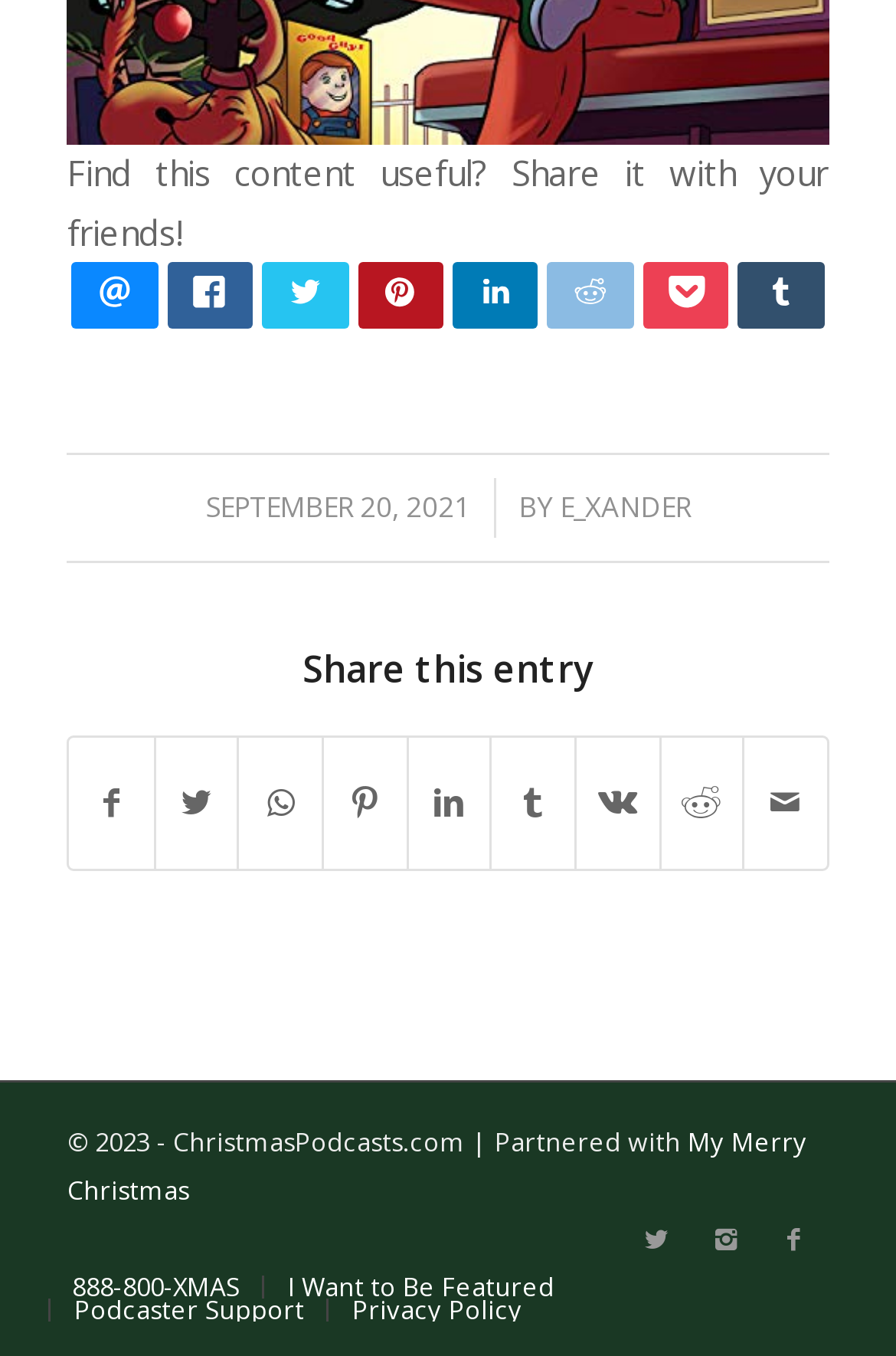Please identify the bounding box coordinates of the clickable region that I should interact with to perform the following instruction: "Visit My Merry Christmas". The coordinates should be expressed as four float numbers between 0 and 1, i.e., [left, top, right, bottom].

[0.075, 0.828, 0.901, 0.89]